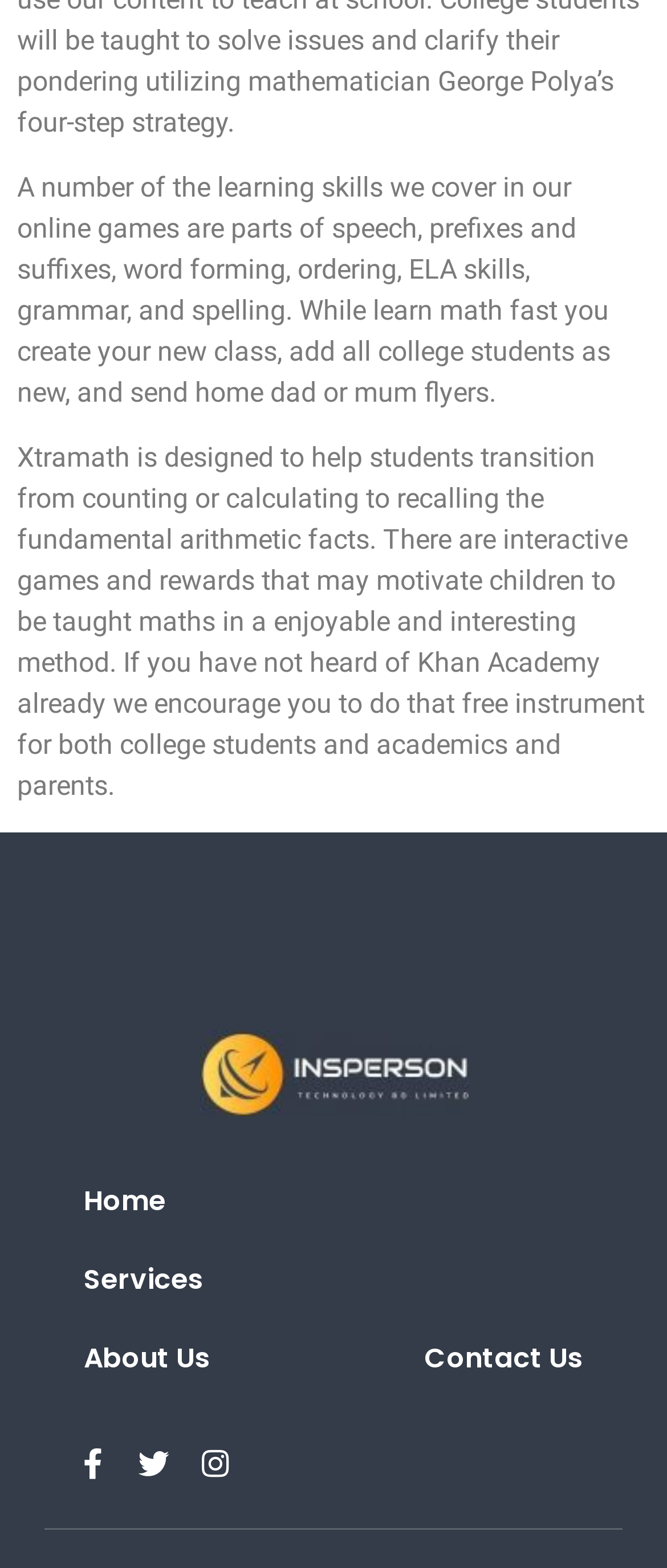What is the logo of the website?
Please respond to the question with a detailed and thorough explanation.

The logo of the website is an image, which is a child element of the link element with the text 'logo'. The image is located within the bounding box coordinates [0.299, 0.657, 0.701, 0.712].